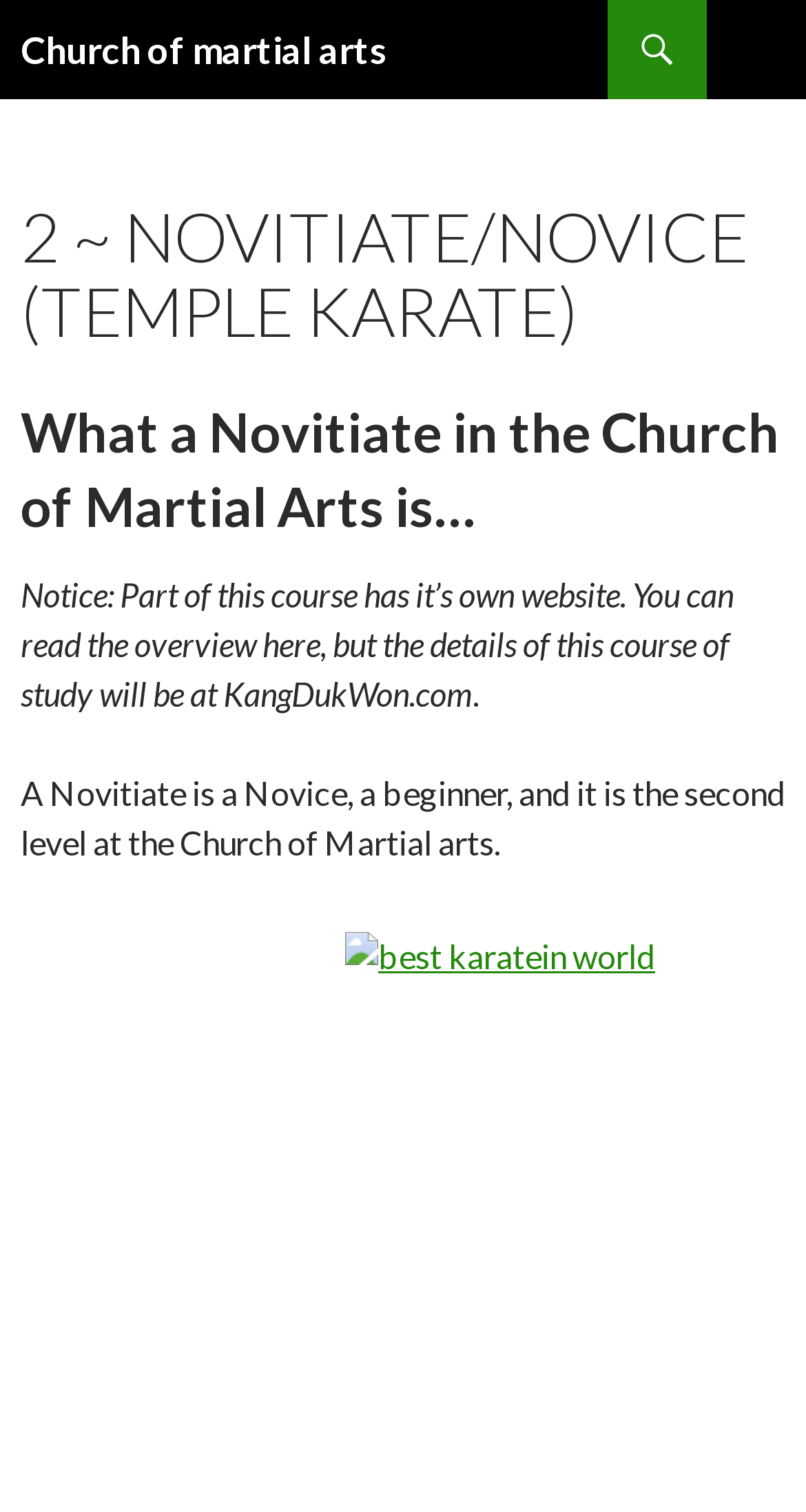What is the name of the course of study mentioned on the webpage?
Please craft a detailed and exhaustive response to the question.

From the webpage content, specifically the heading element '2 ~ NOVITIATE/NOVICE (TEMPLE KARATE)', we can determine that the course of study mentioned on the webpage is Temple Karate.